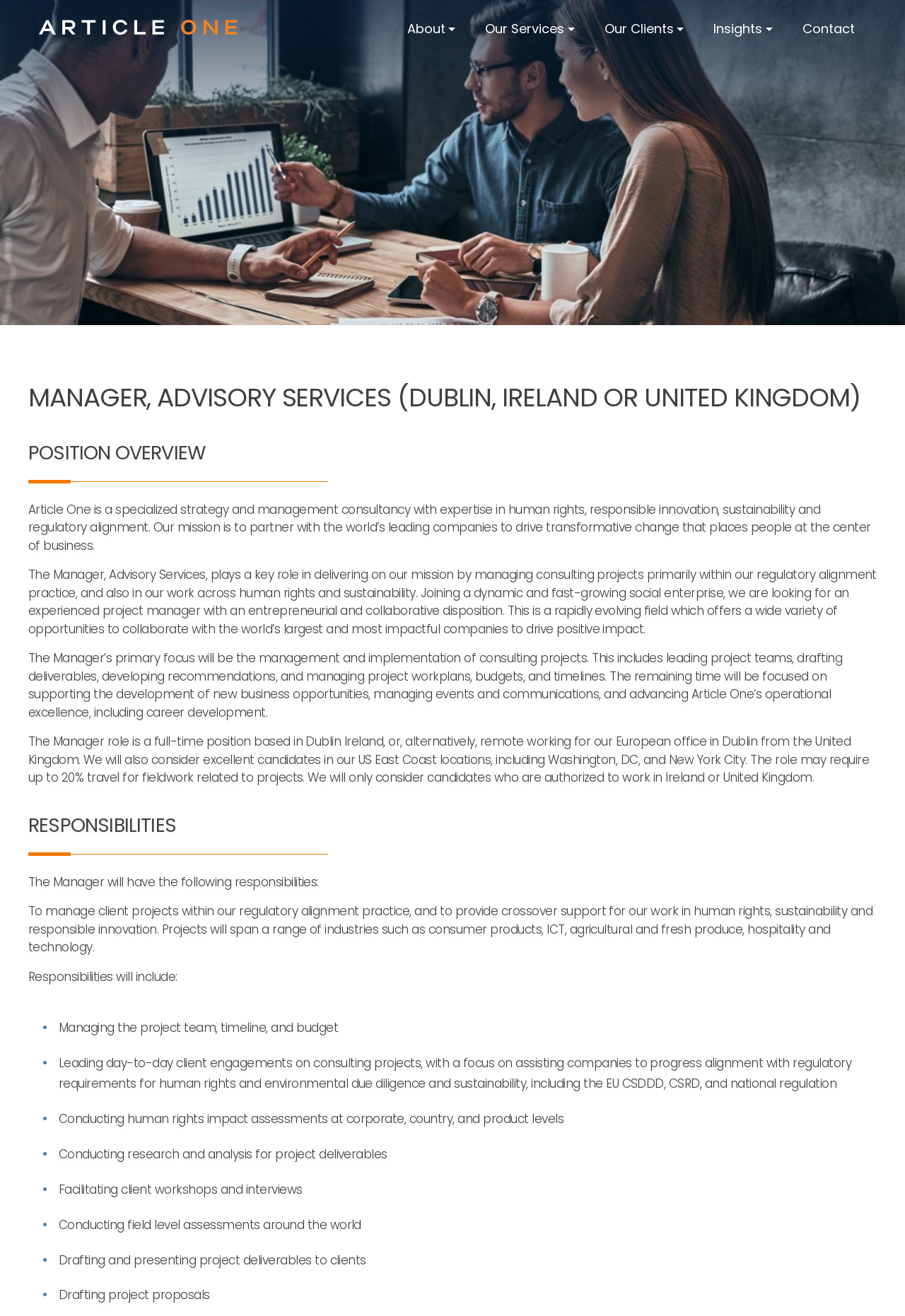Using the format (top-left x, top-left y, bottom-right x, bottom-right y), and given the element description, identify the bounding box coordinates within the screenshot: Contact

[0.874, 0.013, 0.957, 0.031]